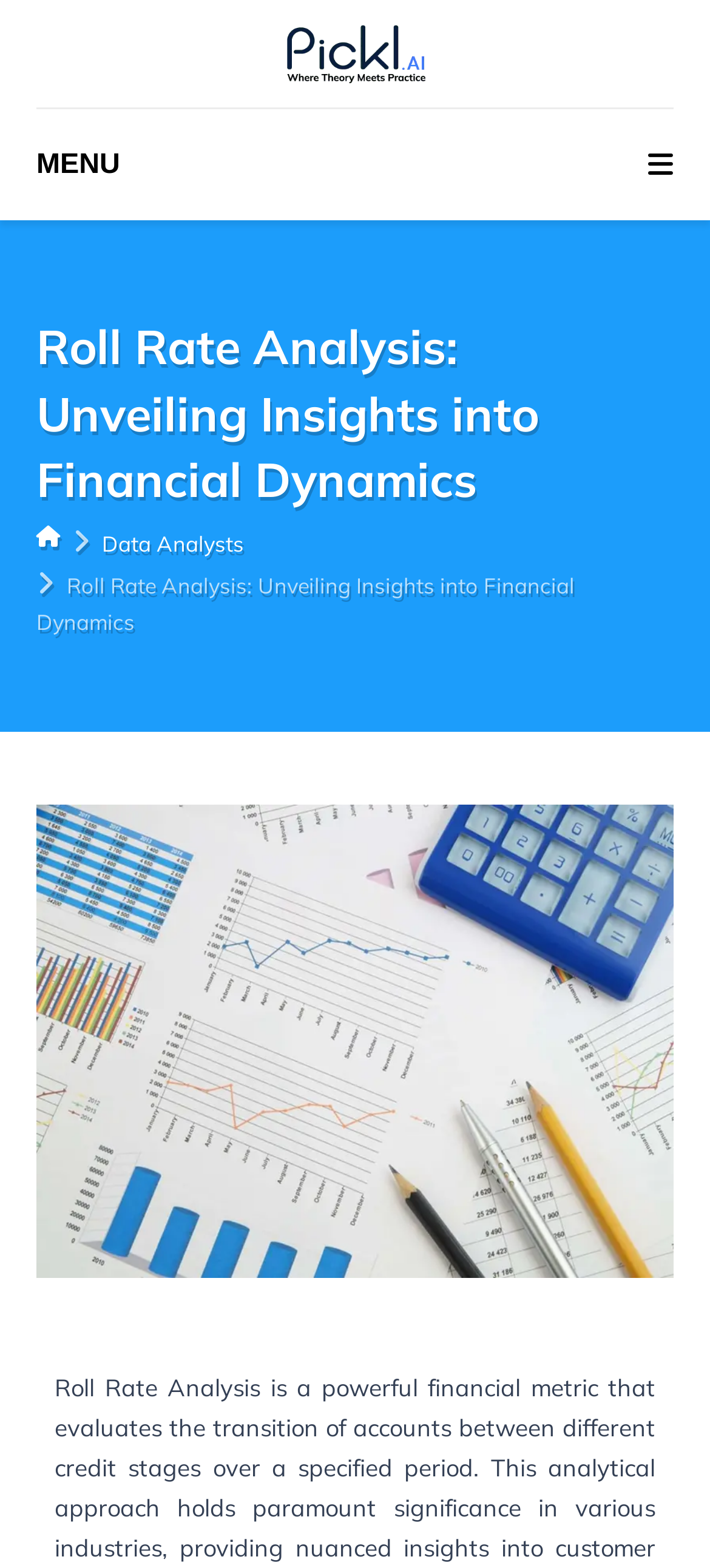Review the image closely and give a comprehensive answer to the question: How many images are on the webpage?

There are two images on the webpage: the logo of Pickl.AI in the top-left corner and the image with the title 'Roll Rate Analysis: Unveiling Insights into Financial Dynamics'.